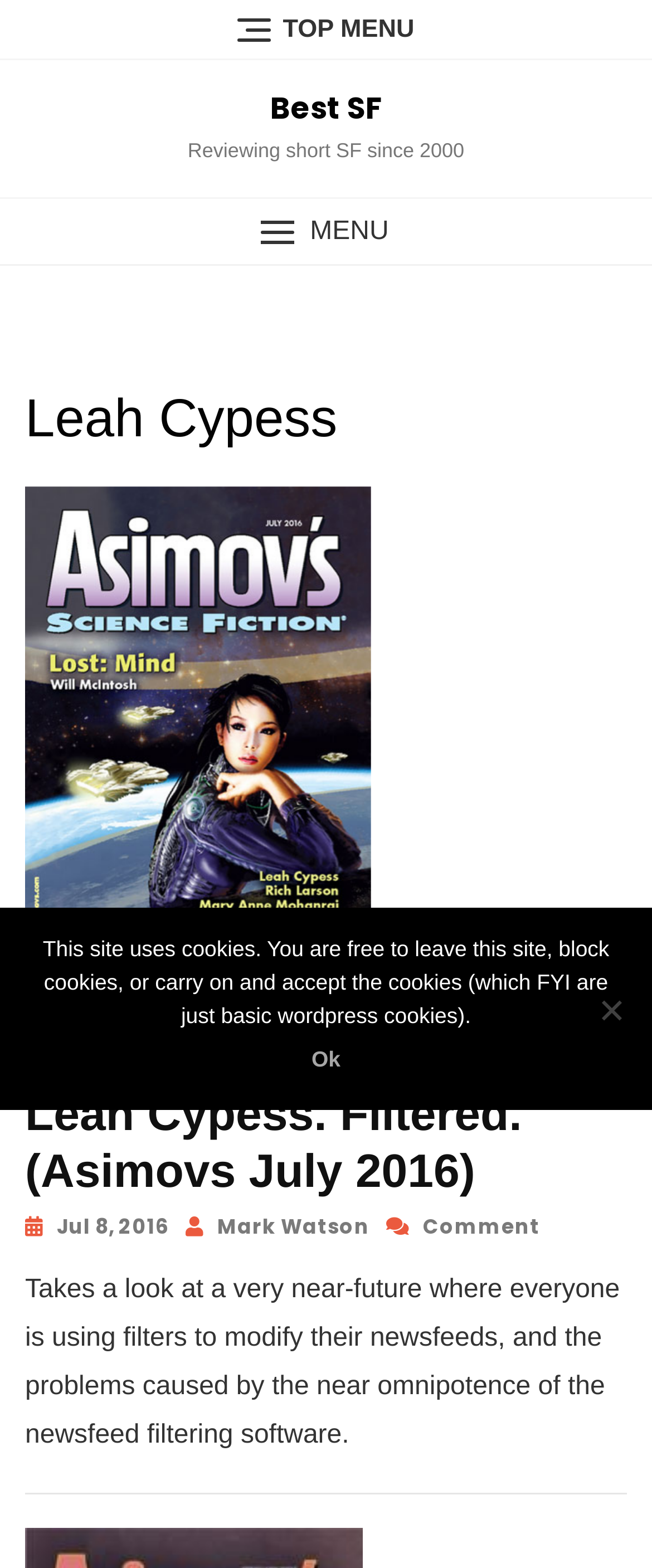Determine the bounding box coordinates for the clickable element to execute this instruction: "Visit the Best SF page". Provide the coordinates as four float numbers between 0 and 1, i.e., [left, top, right, bottom].

[0.414, 0.056, 0.586, 0.082]